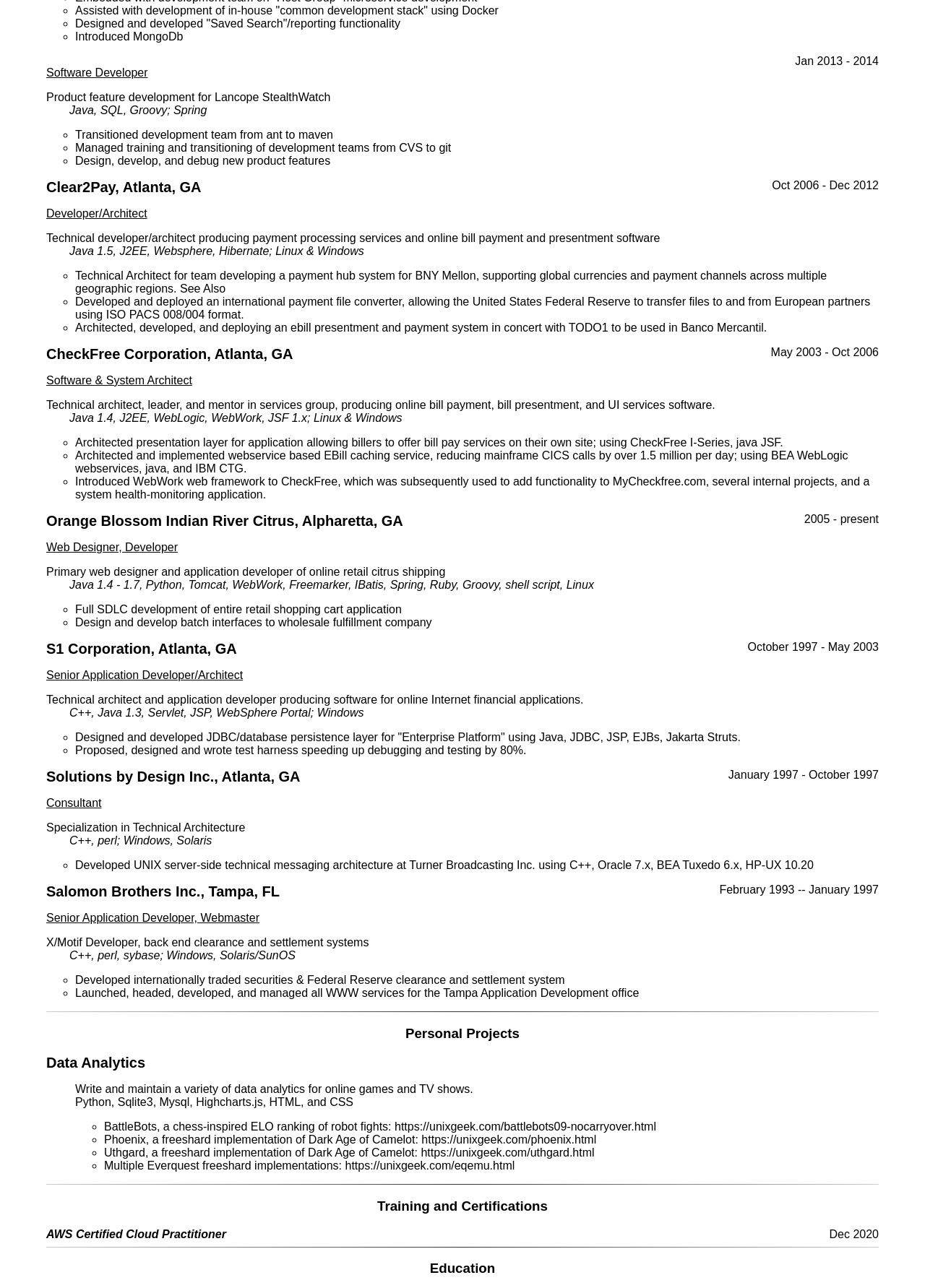Locate the bounding box coordinates of the UI element described by: "Orange Blossom Indian River Citrus". The bounding box coordinates should consist of four float numbers between 0 and 1, i.e., [left, top, right, bottom].

[0.05, 0.398, 0.318, 0.41]